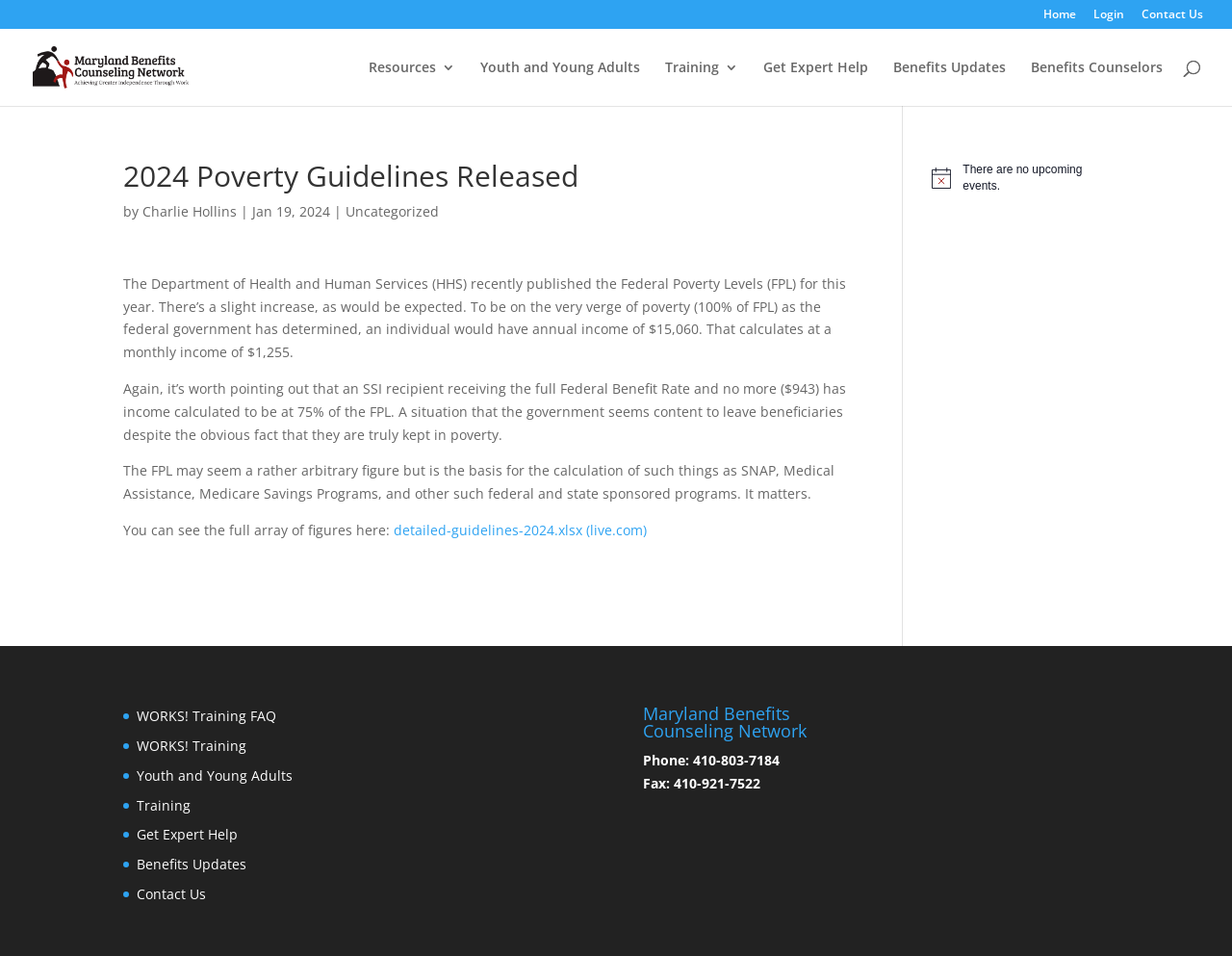Please give the bounding box coordinates of the area that should be clicked to fulfill the following instruction: "Click on Home". The coordinates should be in the format of four float numbers from 0 to 1, i.e., [left, top, right, bottom].

[0.847, 0.009, 0.873, 0.03]